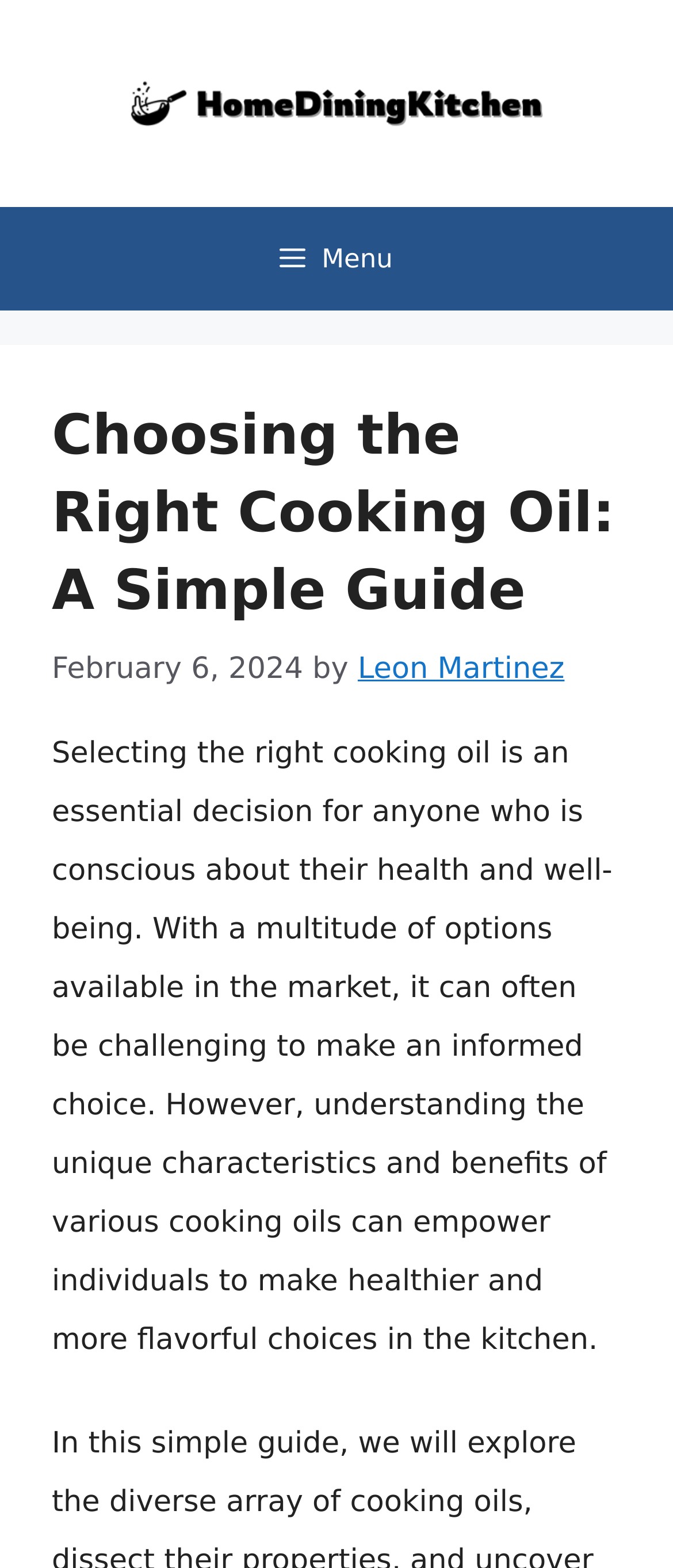What is the date of the article?
Give a detailed response to the question by analyzing the screenshot.

I found the date of the article by looking at the time element in the header section, which contains the text 'February 6, 2024'.